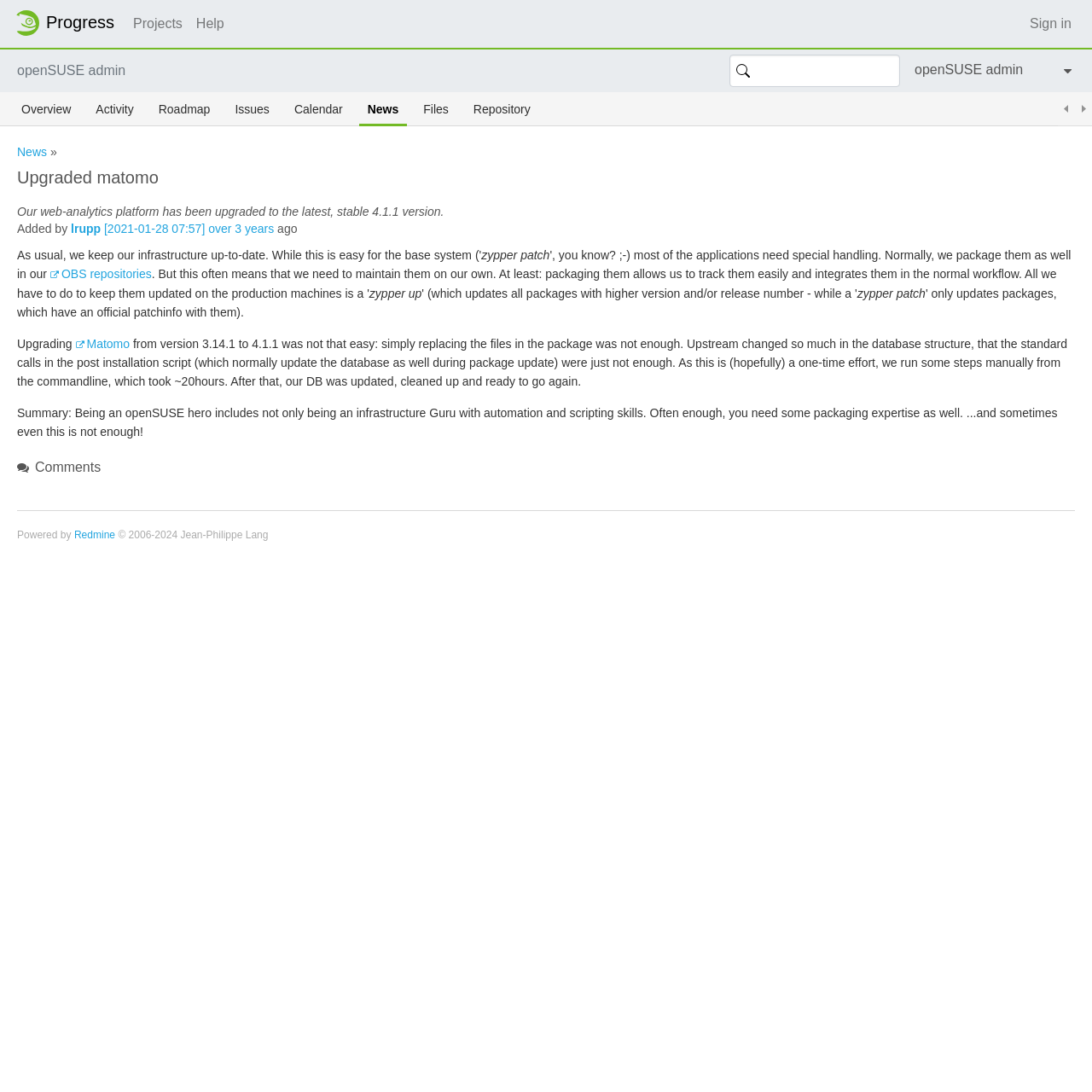Determine the bounding box coordinates of the clickable region to carry out the instruction: "View the News page".

[0.329, 0.084, 0.373, 0.116]